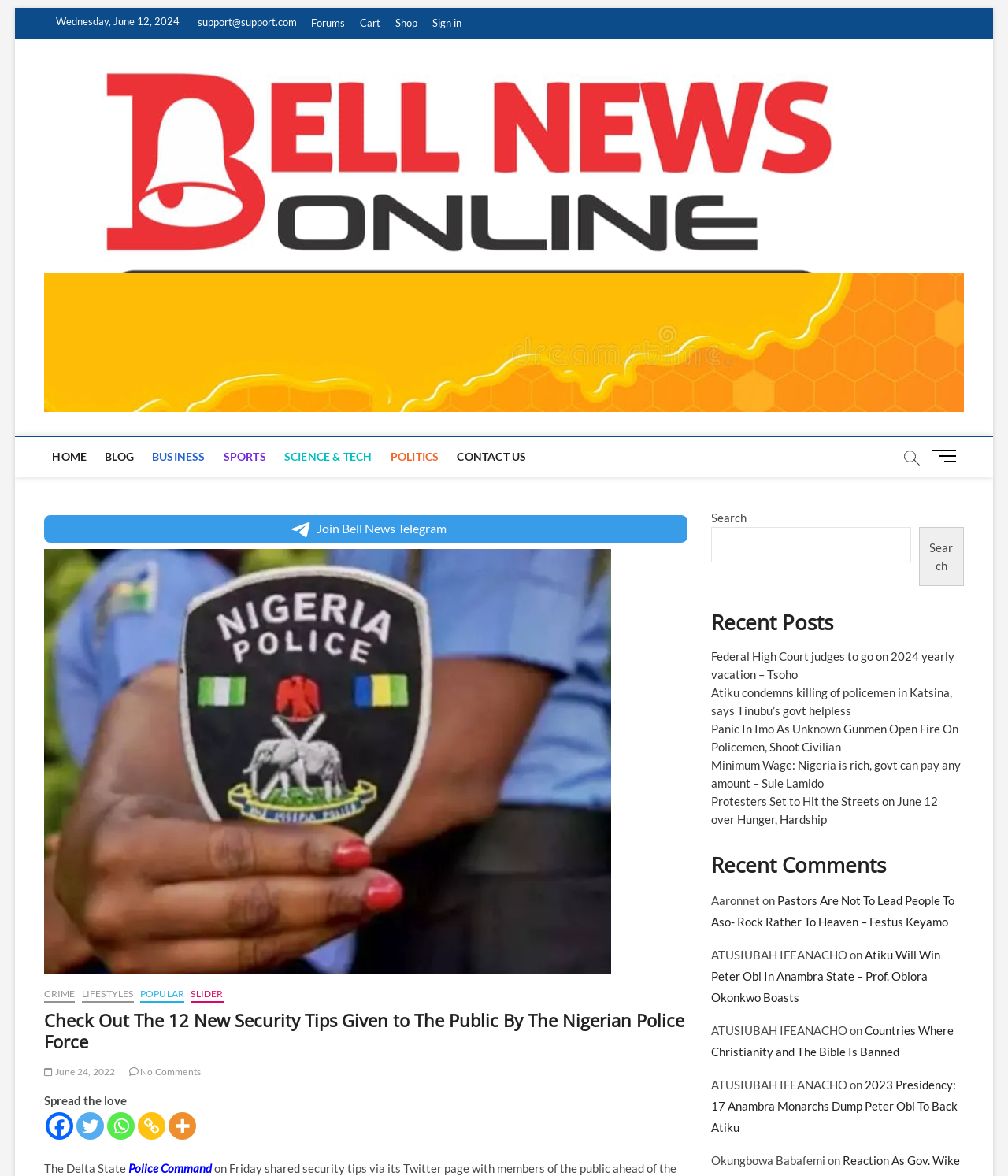Please mark the clickable region by giving the bounding box coordinates needed to complete this instruction: "Read the 'Recent Posts'".

[0.706, 0.519, 0.956, 0.541]